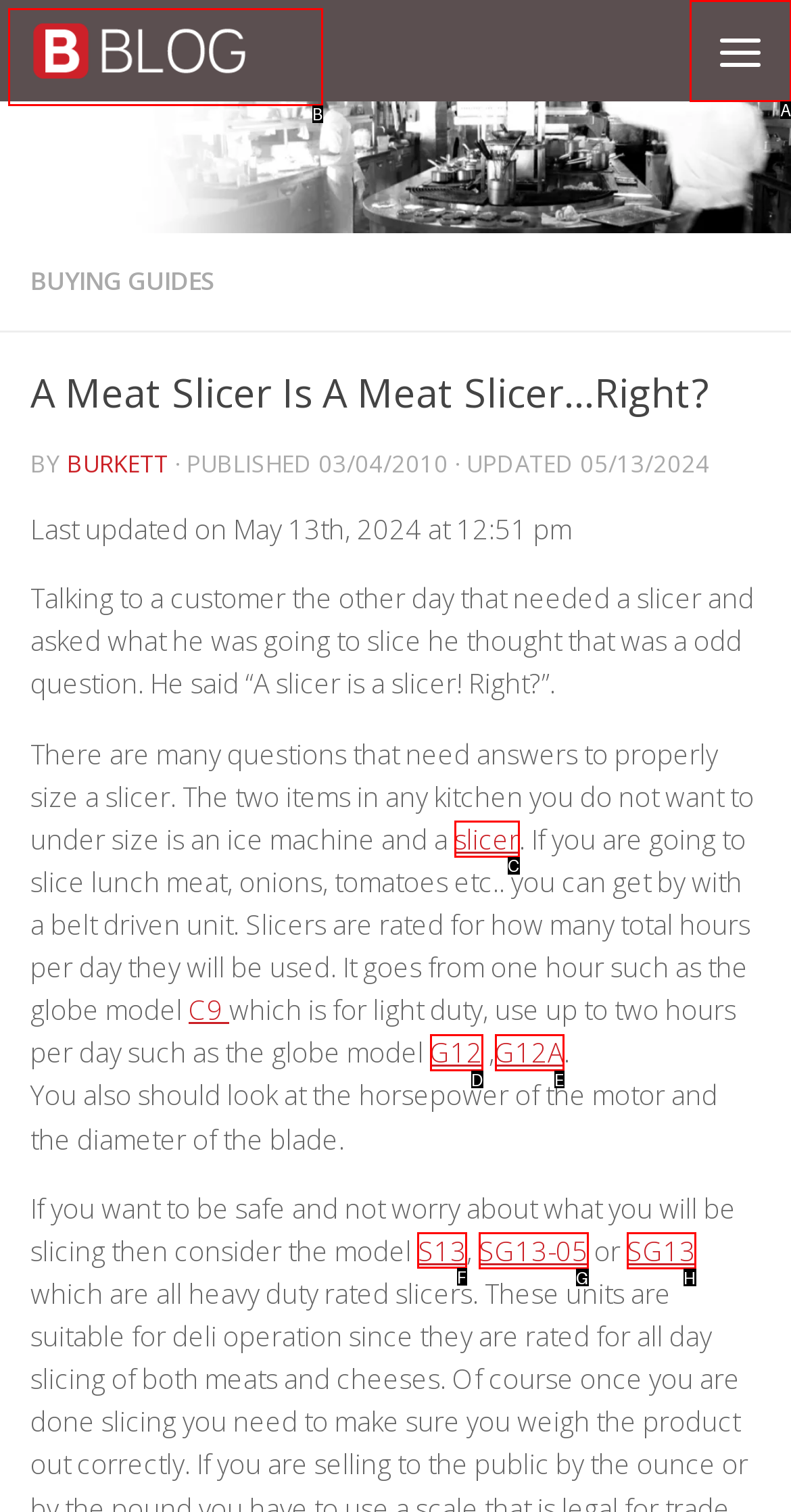What option should I click on to execute the task: Click the link 'S13'? Give the letter from the available choices.

F